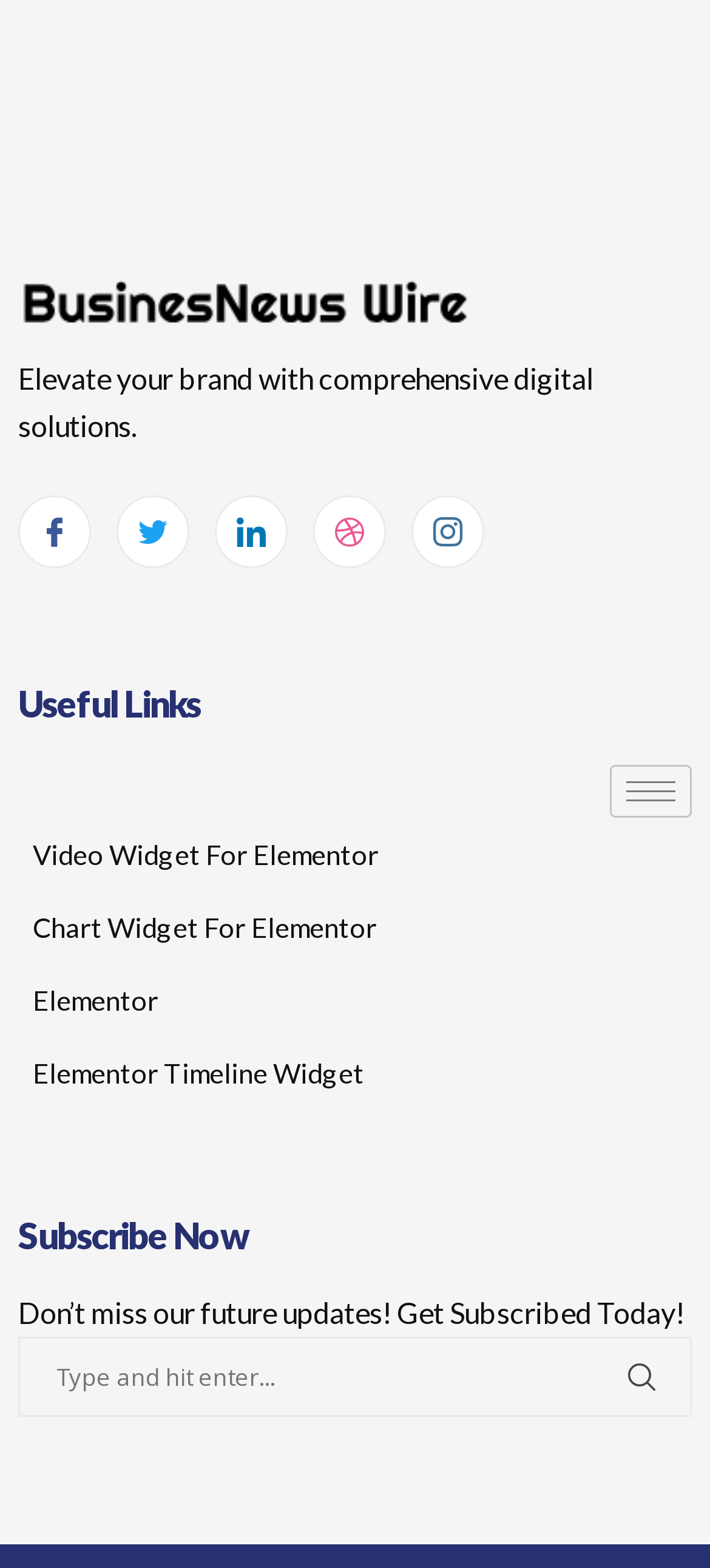Please locate the bounding box coordinates of the element that needs to be clicked to achieve the following instruction: "Visit Facebook page". The coordinates should be four float numbers between 0 and 1, i.e., [left, top, right, bottom].

[0.026, 0.316, 0.128, 0.362]